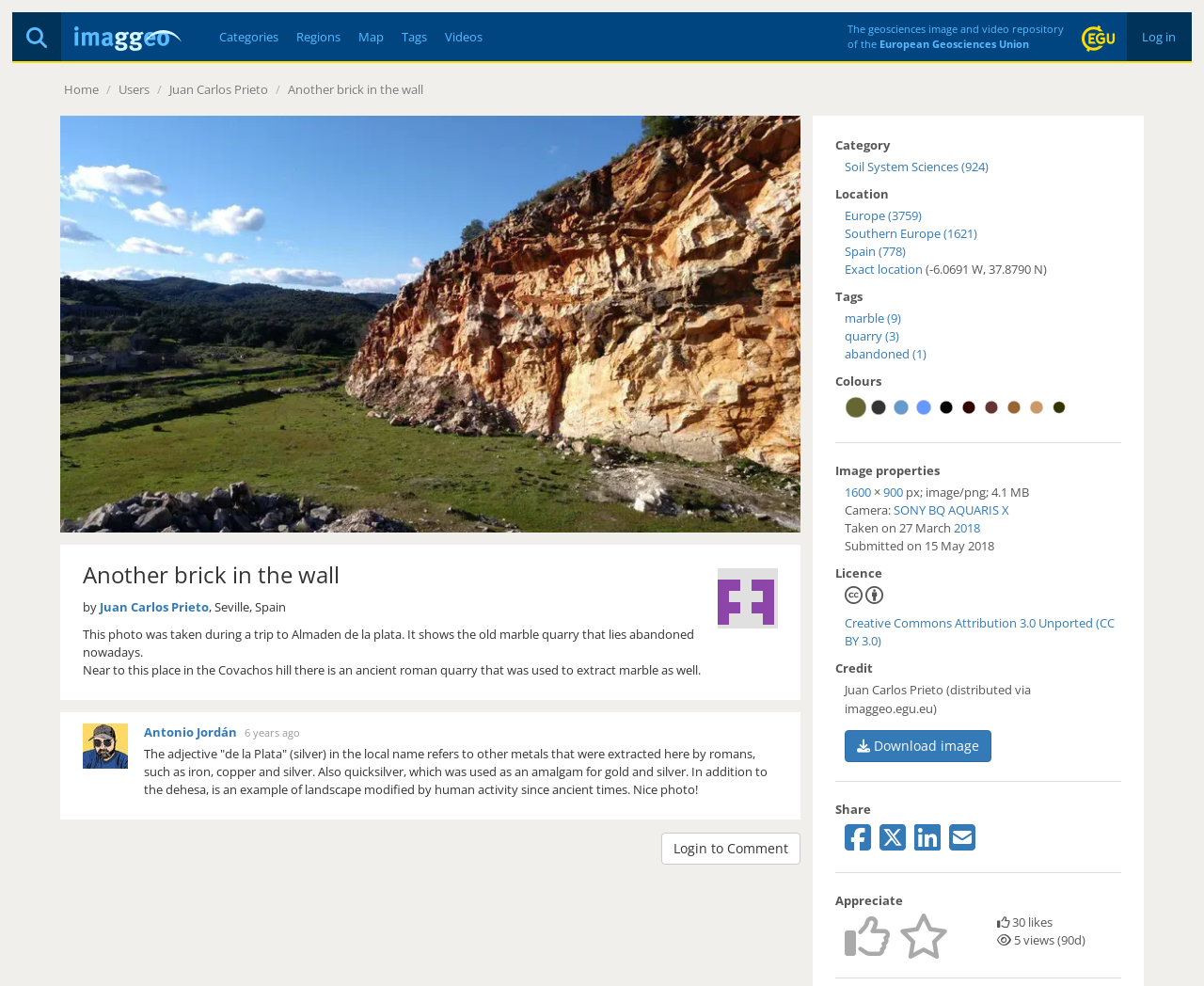Elaborate on the webpage's design and content in a detailed caption.

The webpage is titled "Imaggeo - Another brick in the wall" and appears to be a repository for geoscience images and videos. At the top of the page, there is a navigation menu with links to "Log in", "EGU Logo", and "The geosciences image and video repository". Below this, there are several links to categories, including "Categories", "Regions", "Map", "Tags", and "Videos".

The main content of the page is an image titled "Another brick in the wall" with a description below it. The image is accompanied by information about the image, including the photographer, Juan Carlos Prieto, and the location, Seville, Spain. There are also several comments and responses from users, including Antonio Jordán.

On the right side of the page, there are several sections, including "Category", "Location", "Tags", and "Colours". The "Category" section lists "Soil System Sciences" with 924 images. The "Location" section lists "Europe" with 3759 images, "Southern Europe" with 1621 images, and "Spain" with 778 images. The "Tags" section lists several keywords, including "marble", "quarry", and "abandoned". The "Colours" section displays a colour palette with percentages of each colour used in the image.

At the bottom of the page, there is a section titled "Image properties" with information about the image, including its size, resolution, and file type.